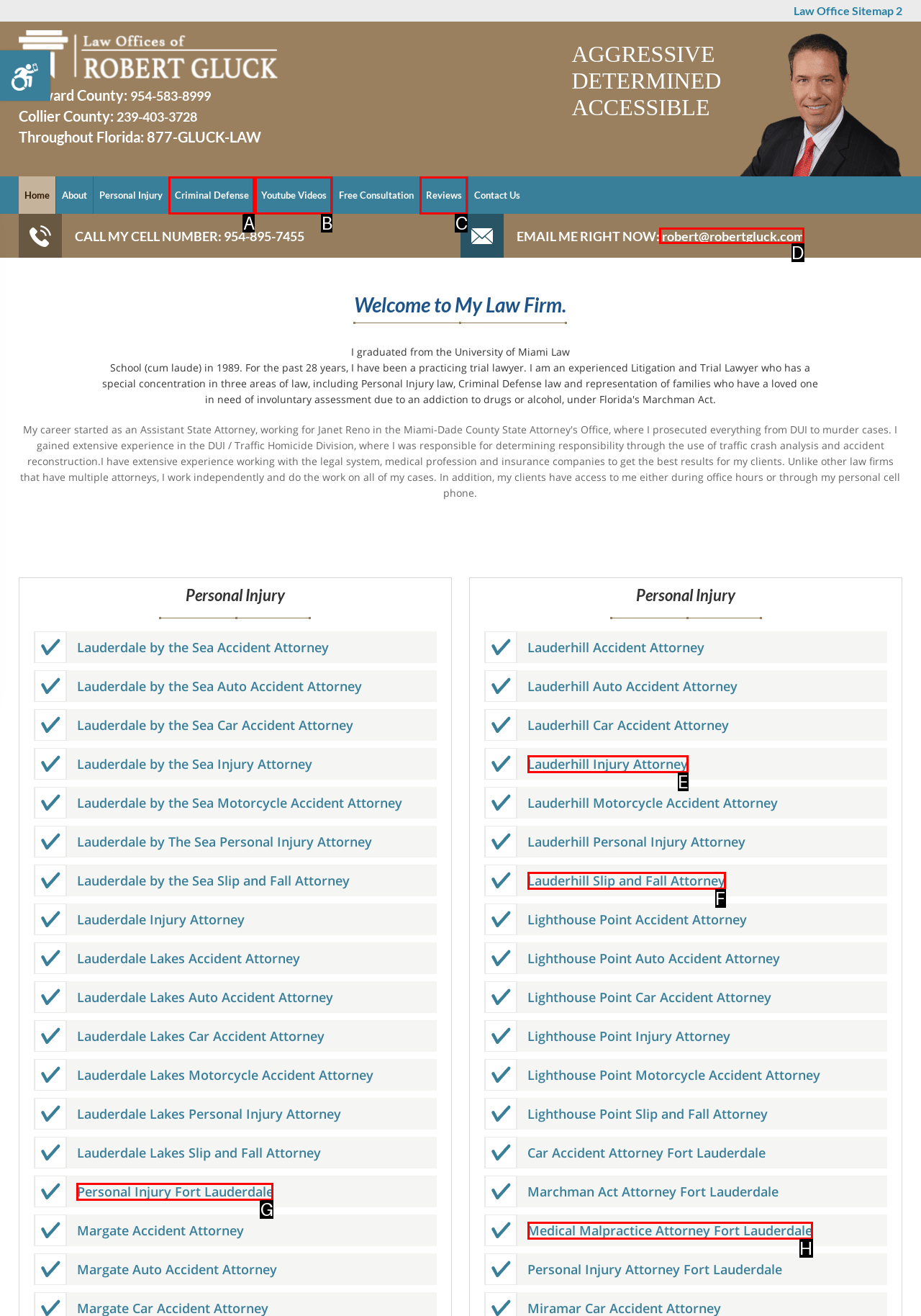Identify the letter of the UI element needed to carry out the task: Read the article about Cambodians gathering for 'He Neak Ta'
Reply with the letter of the chosen option.

None